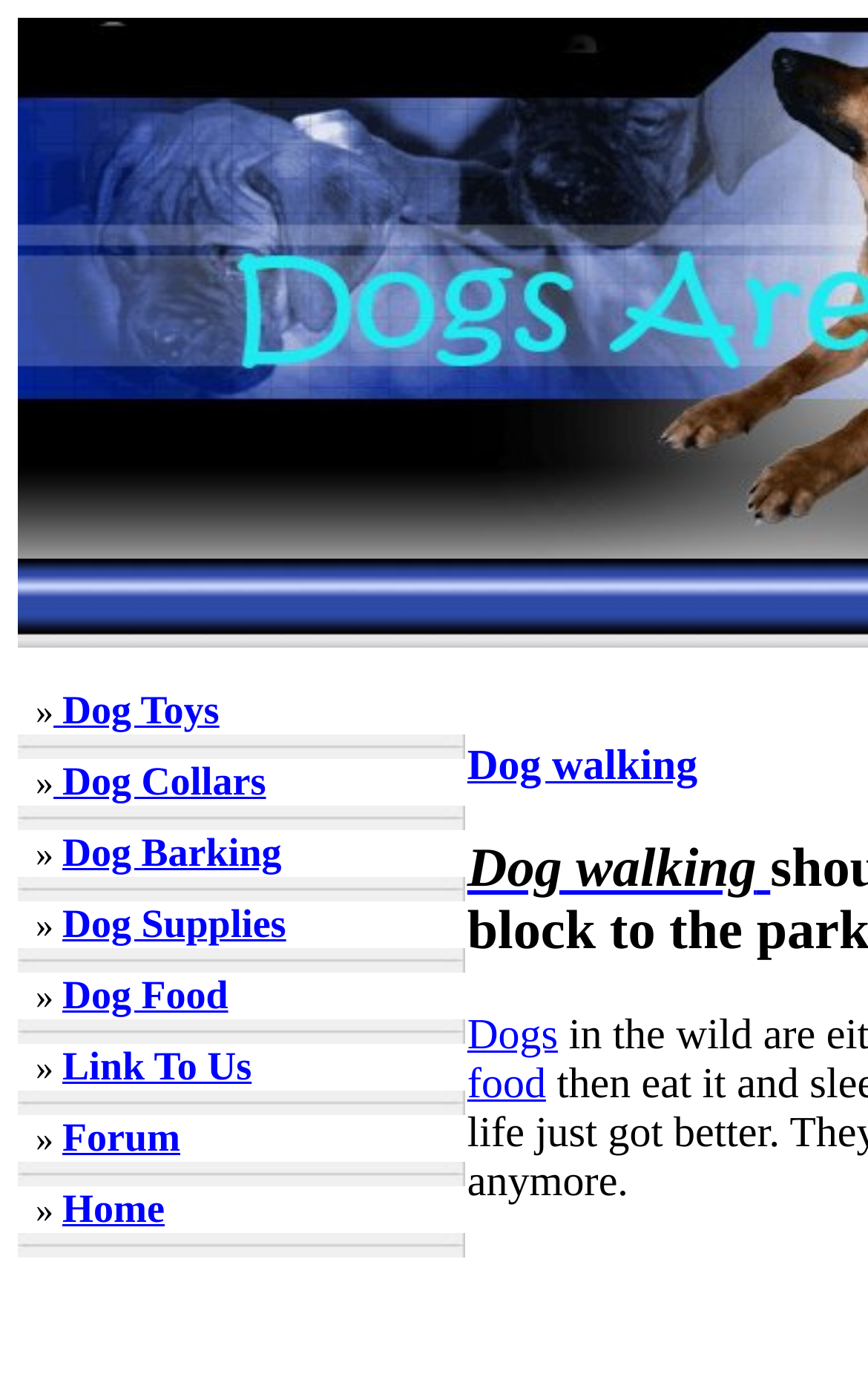Can you find the bounding box coordinates for the element that needs to be clicked to execute this instruction: "go to Dog Collars"? The coordinates should be given as four float numbers between 0 and 1, i.e., [left, top, right, bottom].

[0.062, 0.549, 0.306, 0.576]